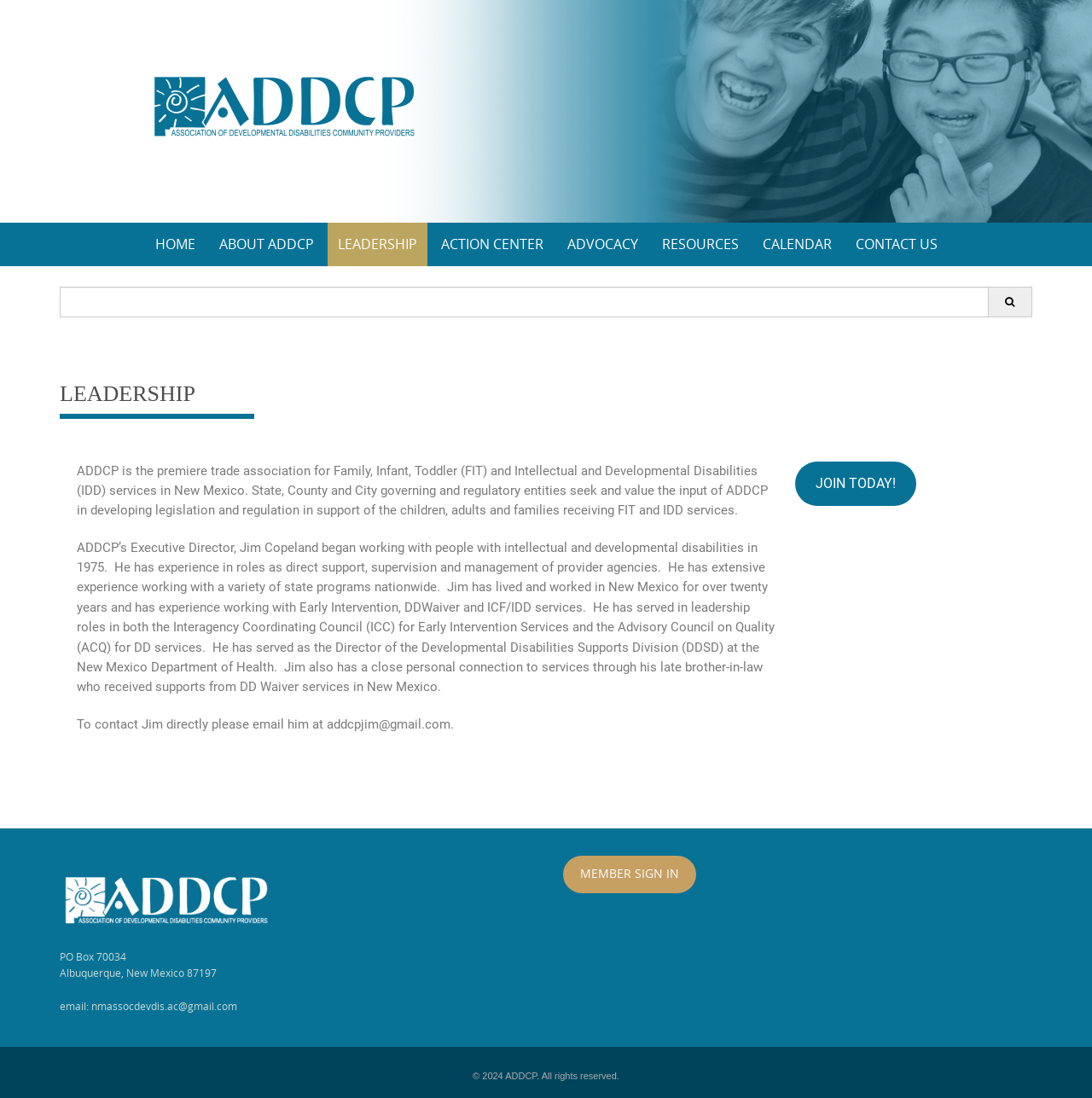Please locate the bounding box coordinates of the region I need to click to follow this instruction: "join today".

[0.728, 0.42, 0.839, 0.461]